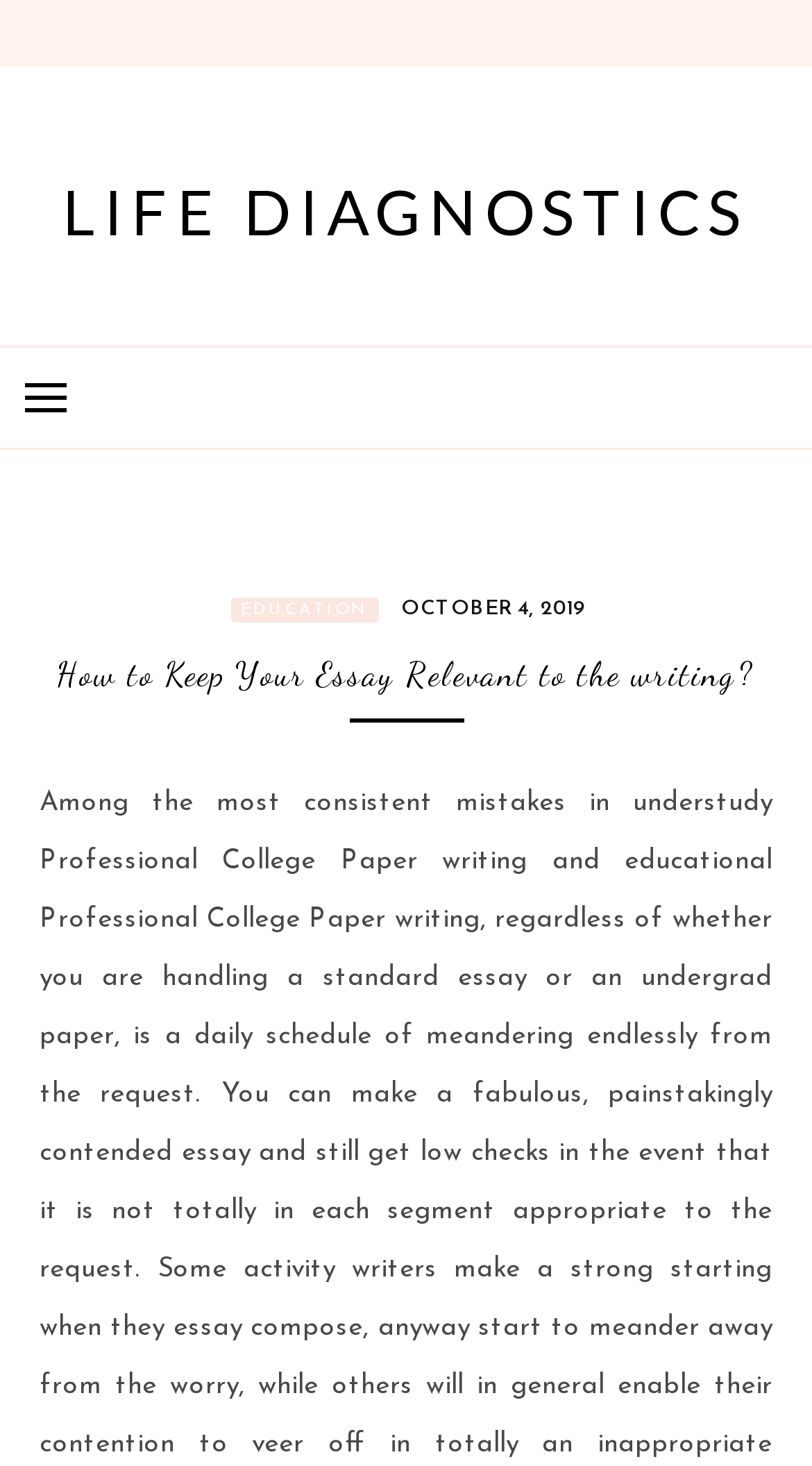Given the element description "Des Moines Area MPO" in the screenshot, predict the bounding box coordinates of that UI element.

None